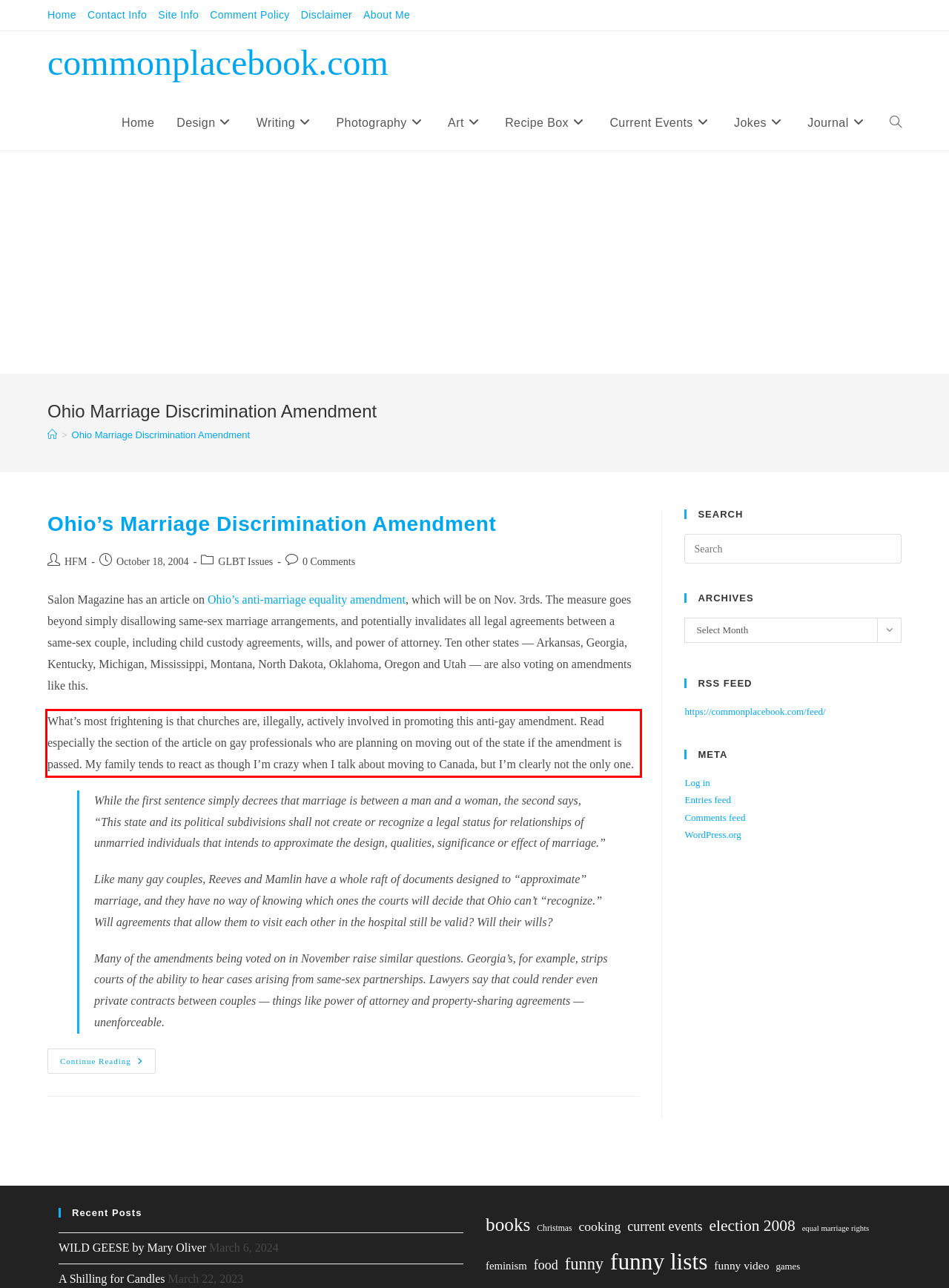Please take the screenshot of the webpage, find the red bounding box, and generate the text content that is within this red bounding box.

What’s most frightening is that churches are, illegally, actively involved in promoting this anti-gay amendment. Read especially the section of the article on gay professionals who are planning on moving out of the state if the amendment is passed. My family tends to react as though I’m crazy when I talk about moving to Canada, but I’m clearly not the only one.